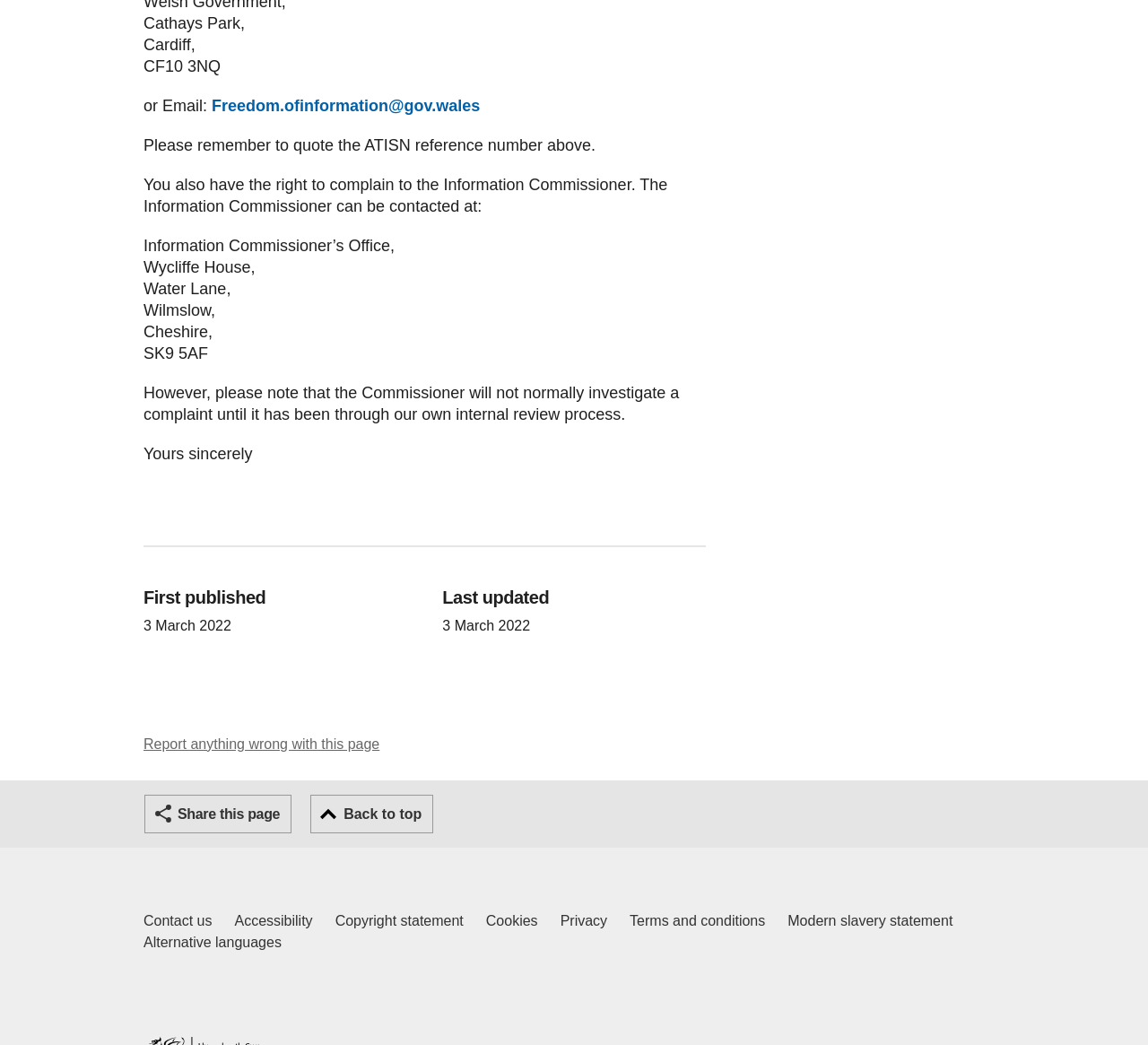Please give the bounding box coordinates of the area that should be clicked to fulfill the following instruction: "Click the 'Report anything wrong with this page' link". The coordinates should be in the format of four float numbers from 0 to 1, i.e., [left, top, right, bottom].

[0.125, 0.704, 0.331, 0.719]